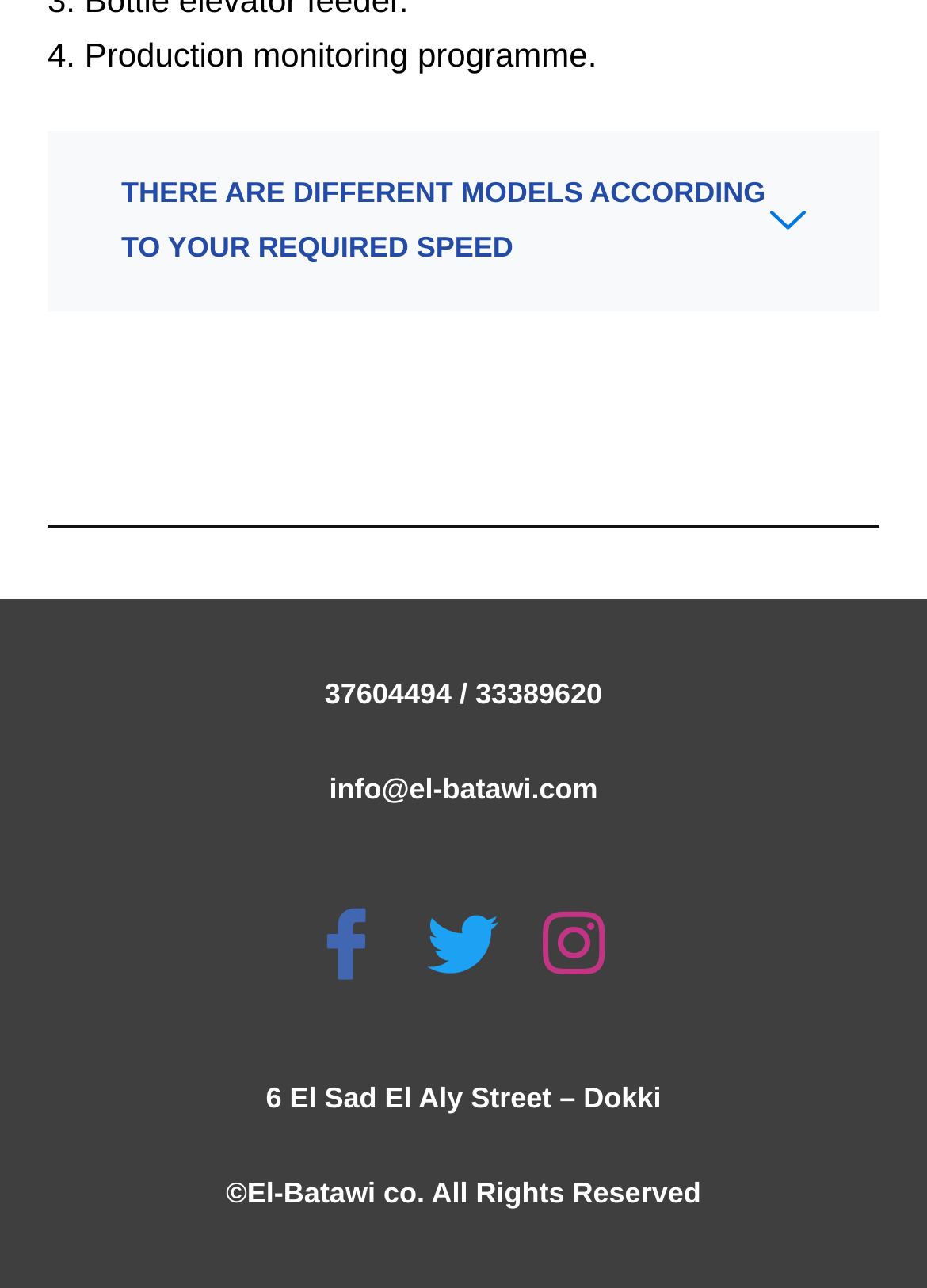Refer to the screenshot and answer the following question in detail:
What is the topic of the production monitoring programme?

The webpage mentions a 'production monitoring programme' but does not provide specific details about the topic or what it entails.